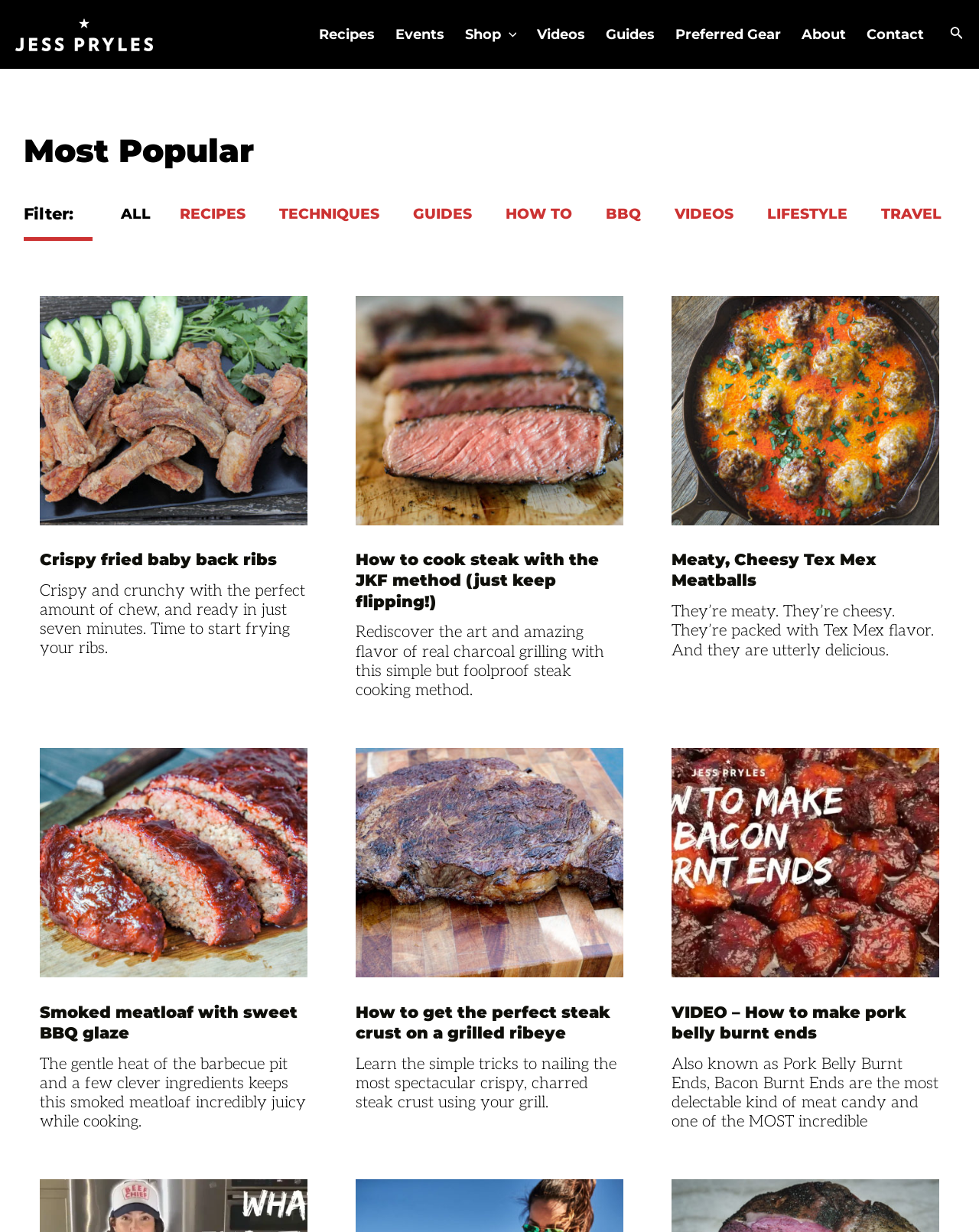What is the purpose of the search icon?
Provide a fully detailed and comprehensive answer to the question.

The purpose of the search icon can be inferred by its location at the top-right corner of the webpage and its design, which resembles a typical search icon. It is likely that clicking on this icon will allow users to search for content on the website.